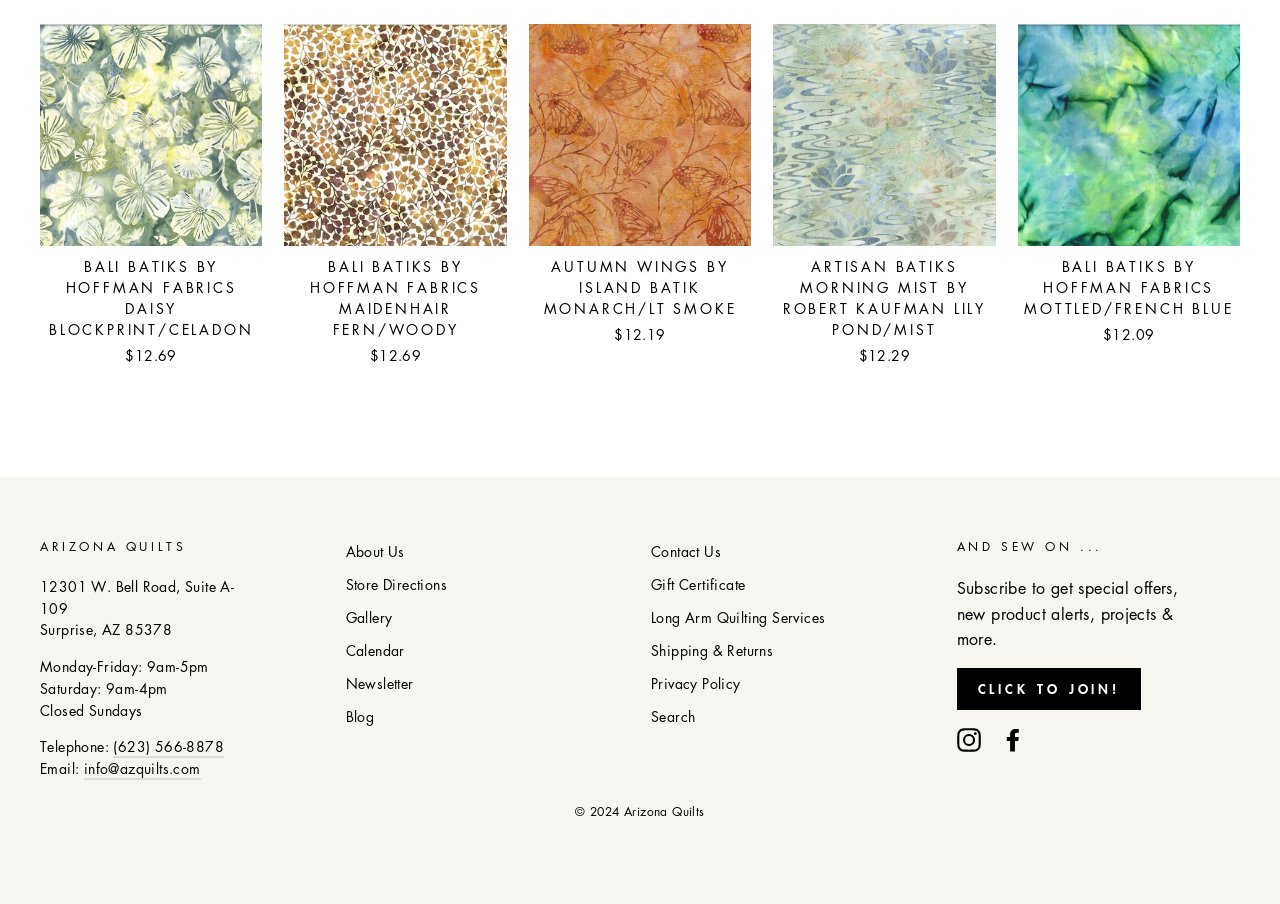Pinpoint the bounding box coordinates of the area that should be clicked to complete the following instruction: "Call the store". The coordinates must be given as four float numbers between 0 and 1, i.e., [left, top, right, bottom].

[0.089, 0.814, 0.175, 0.839]